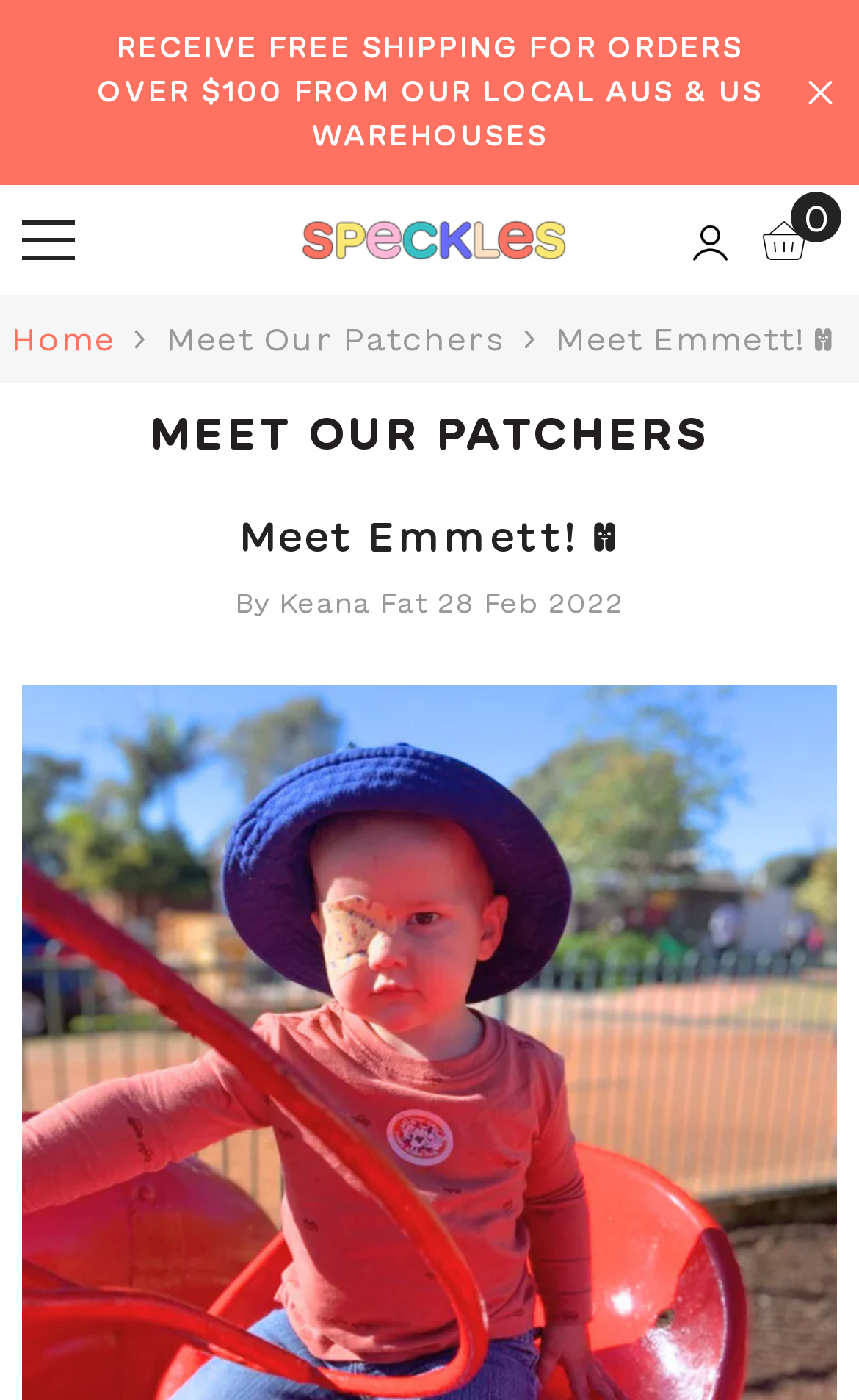Give an extensive and precise description of the webpage.

The webpage is about a story of a child named Emmett, who has been on a patching journey since he was 6 months old and is now 17 months old. At the top of the page, there is an announcement region that spans the entire width of the page, containing a static text about free shipping for orders over $100 and a close button on the right side. Below the announcement region, there is a menu button on the left side, followed by a Speckles logo, a log in link, and a cart link with 0 items on the right side.

Below these elements, there is a navigation section with breadcrumbs, consisting of links to the home page, Meet Our Patchers, and the current page, Meet Emmett!. The Meet Our Patchers heading is located above the navigation section, and the Meet Emmett! heading is below it.

The main content of the page starts with a static text "By Keana Fat" and the date "28 Feb 2022" on the left side, indicating the author and publication date of the story. The story itself is not explicitly mentioned in the accessibility tree, but it is likely to be located below the author and date information, given the context of the meta description.